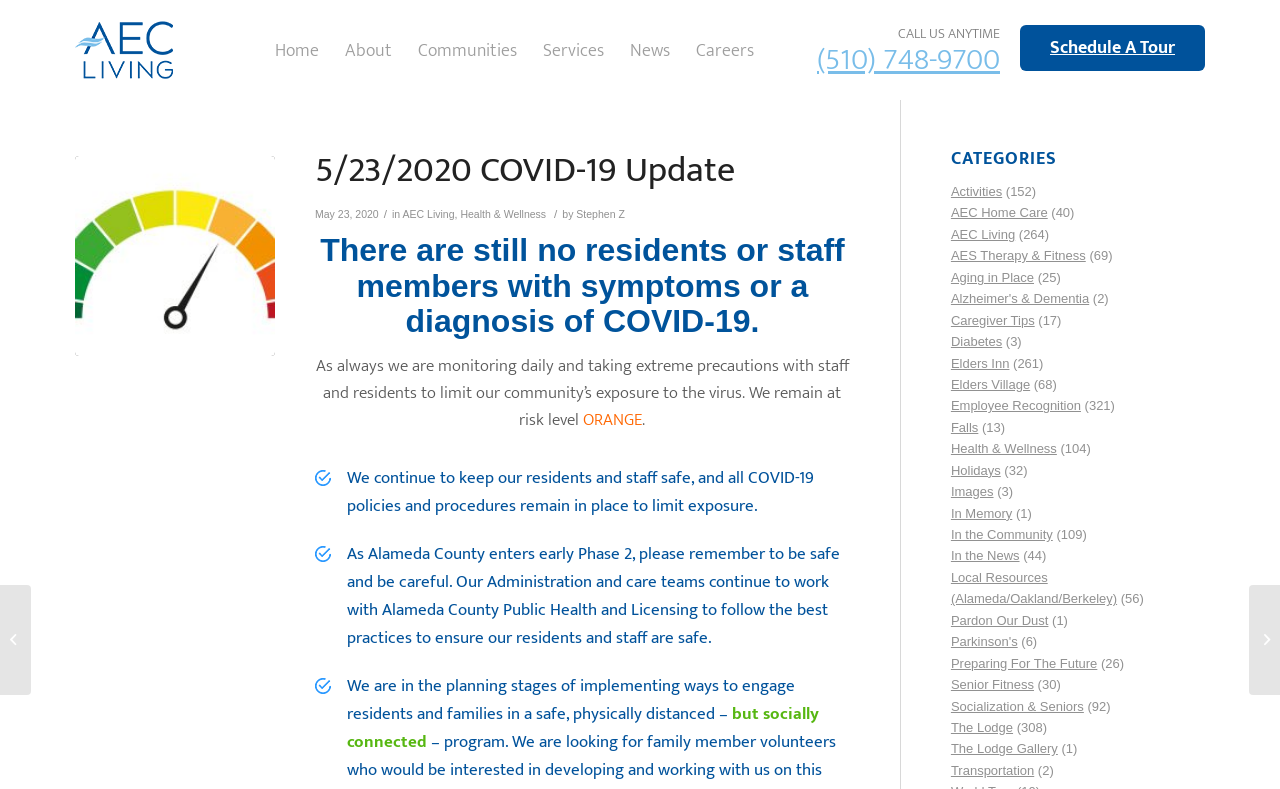Locate the bounding box coordinates of the area that needs to be clicked to fulfill the following instruction: "Call the phone number". The coordinates should be in the format of four float numbers between 0 and 1, namely [left, top, right, bottom].

[0.638, 0.057, 0.781, 0.095]